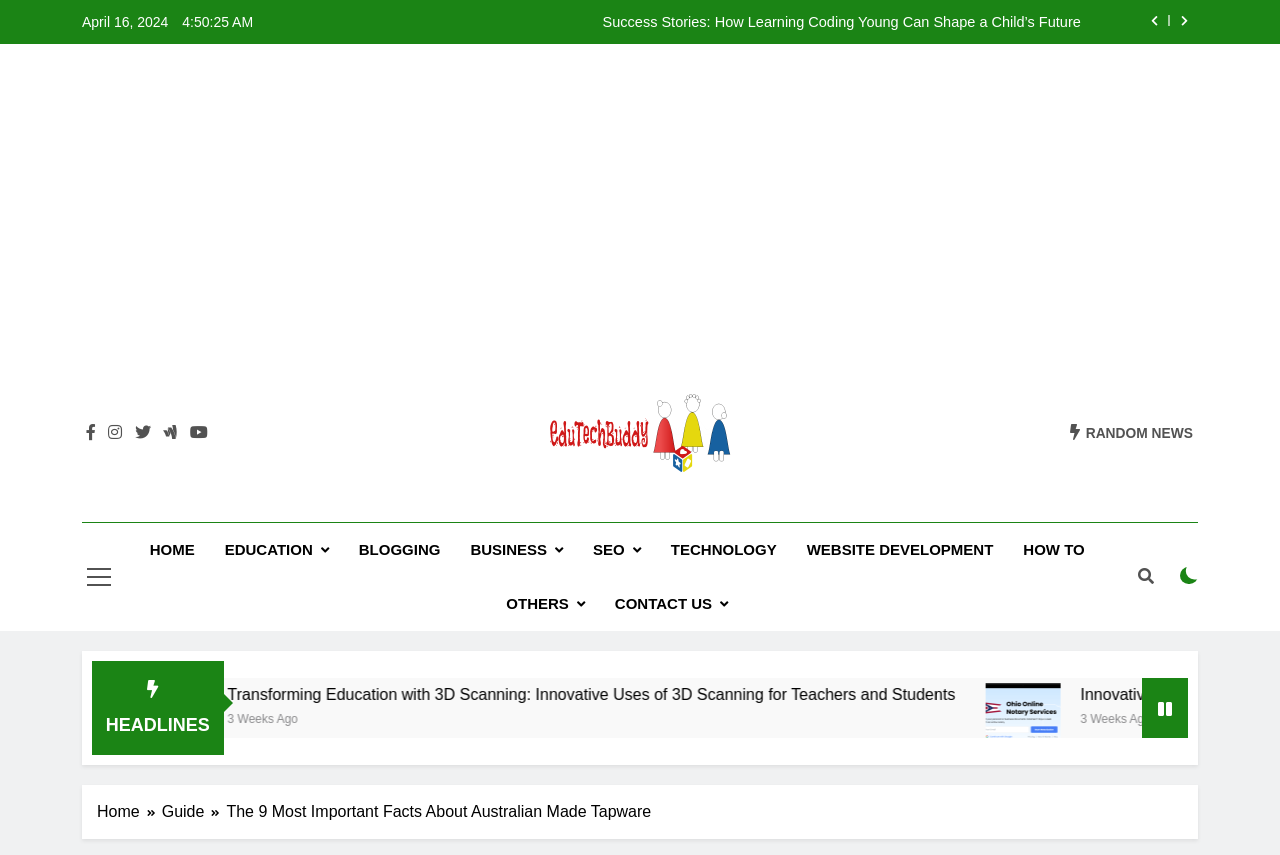Give a concise answer of one word or phrase to the question: 
What is the title of the article below the 'HEADLINES' section?

Innovative Applications of Online Notary Ohio Services Across Industries